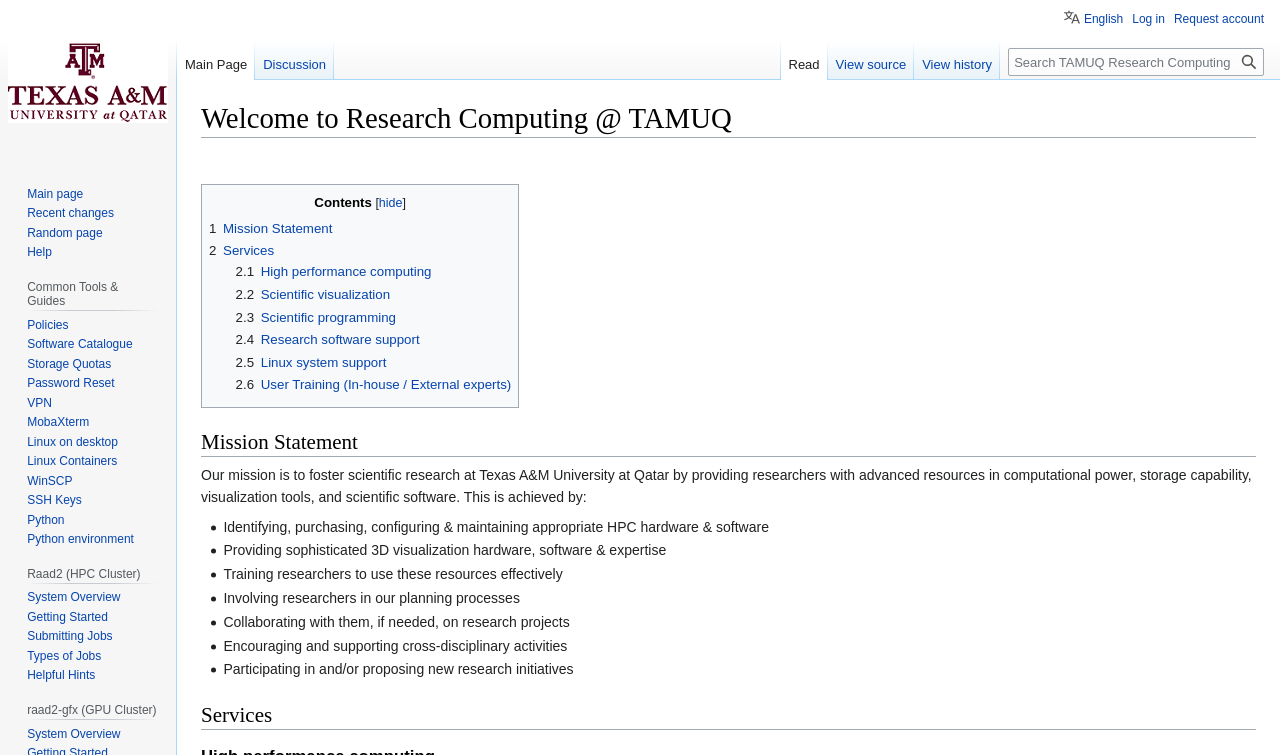How many services are listed under Research Computing?
Use the image to answer the question with a single word or phrase.

6